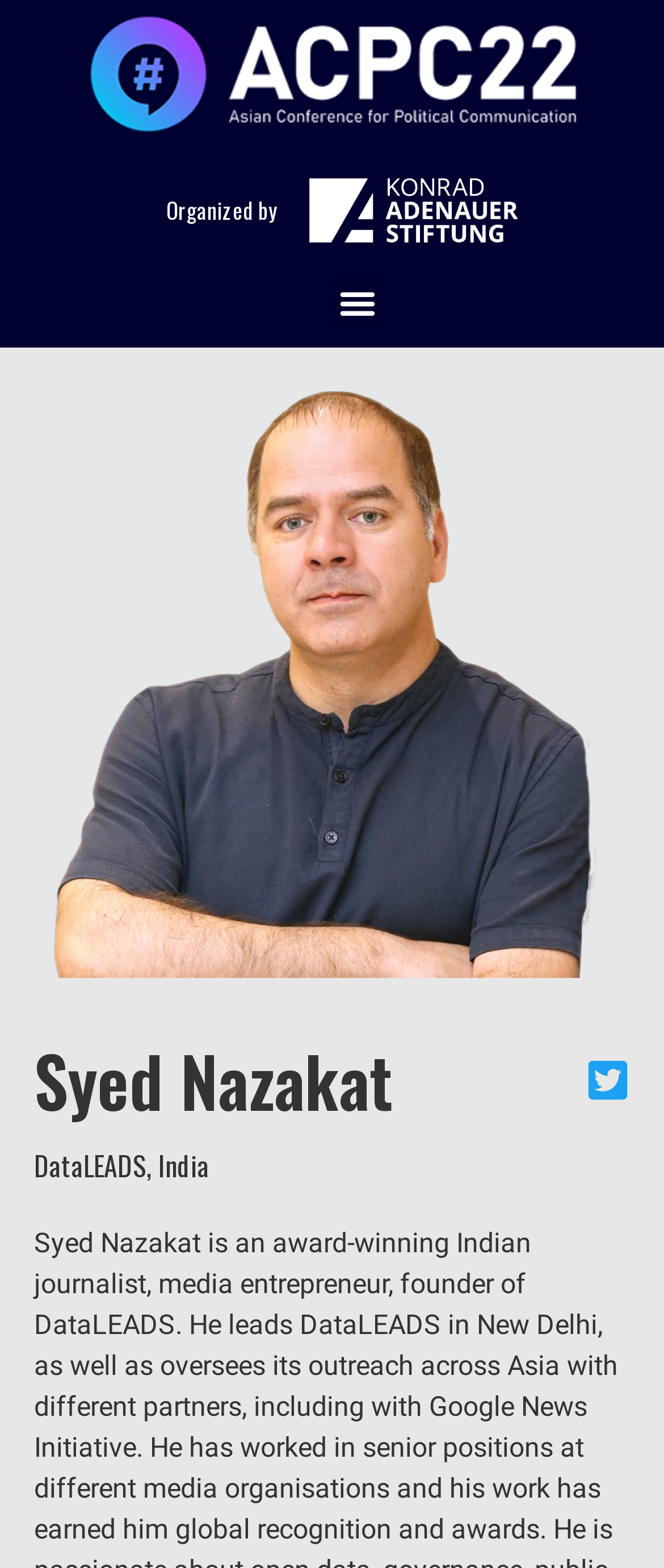Generate a comprehensive caption for the webpage you are viewing.

The webpage is about Syed Nazakat, with a prominent heading displaying his name at the top center of the page. Below the heading, there is a section with the text "Organized by" followed by a link. To the right of this section, there is a menu toggle button. 

At the top of the page, there is a link spanning almost the entire width of the page. Another link is placed at the top right corner of the page. 

Further down, there is a text "DataLEADS, India" positioned at the left side of the page. To the right of this text, there is another link. 

There is also a link at the bottom right corner of the page.